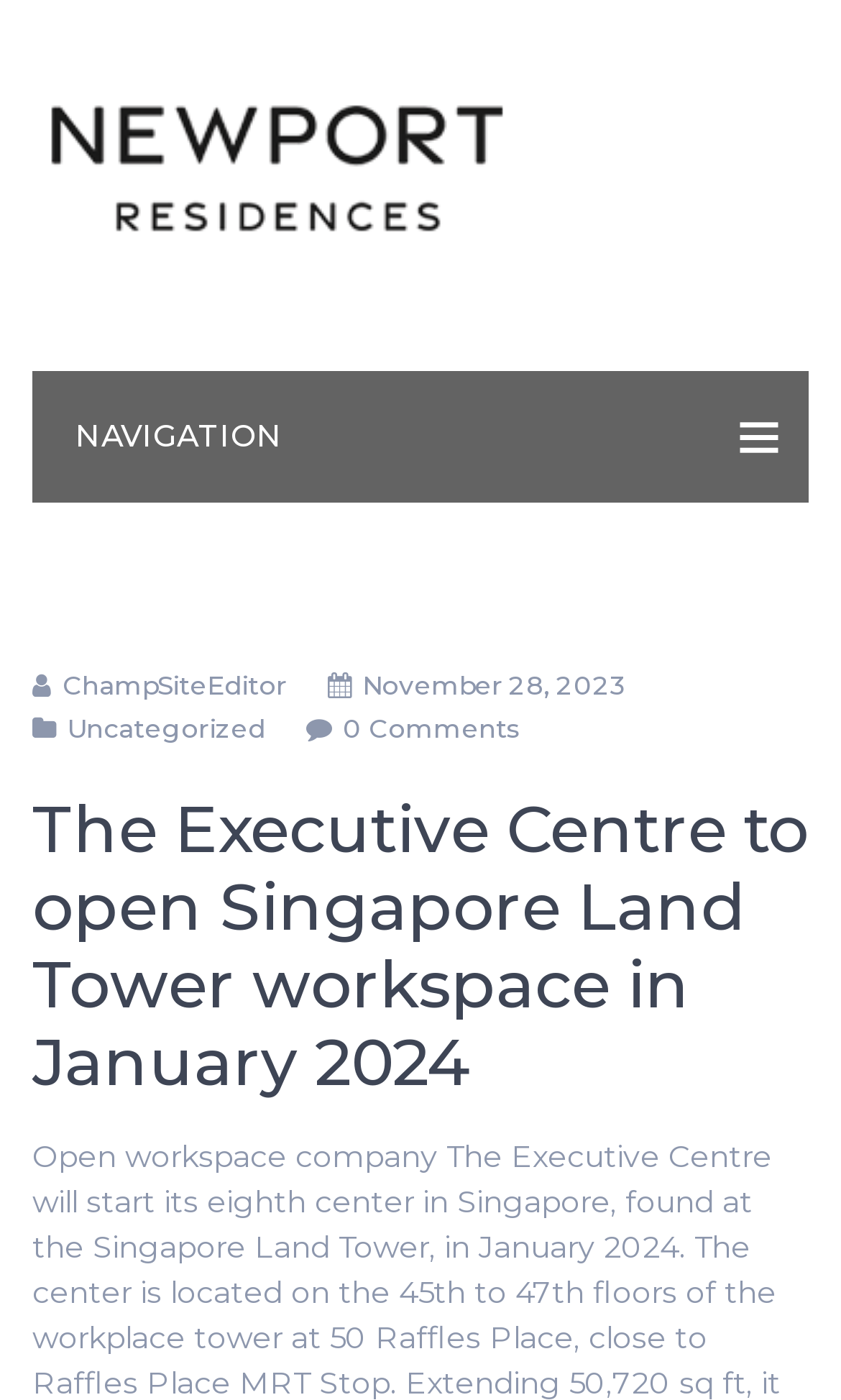How many links are there in the navigation section?
Refer to the image and provide a concise answer in one word or phrase.

2